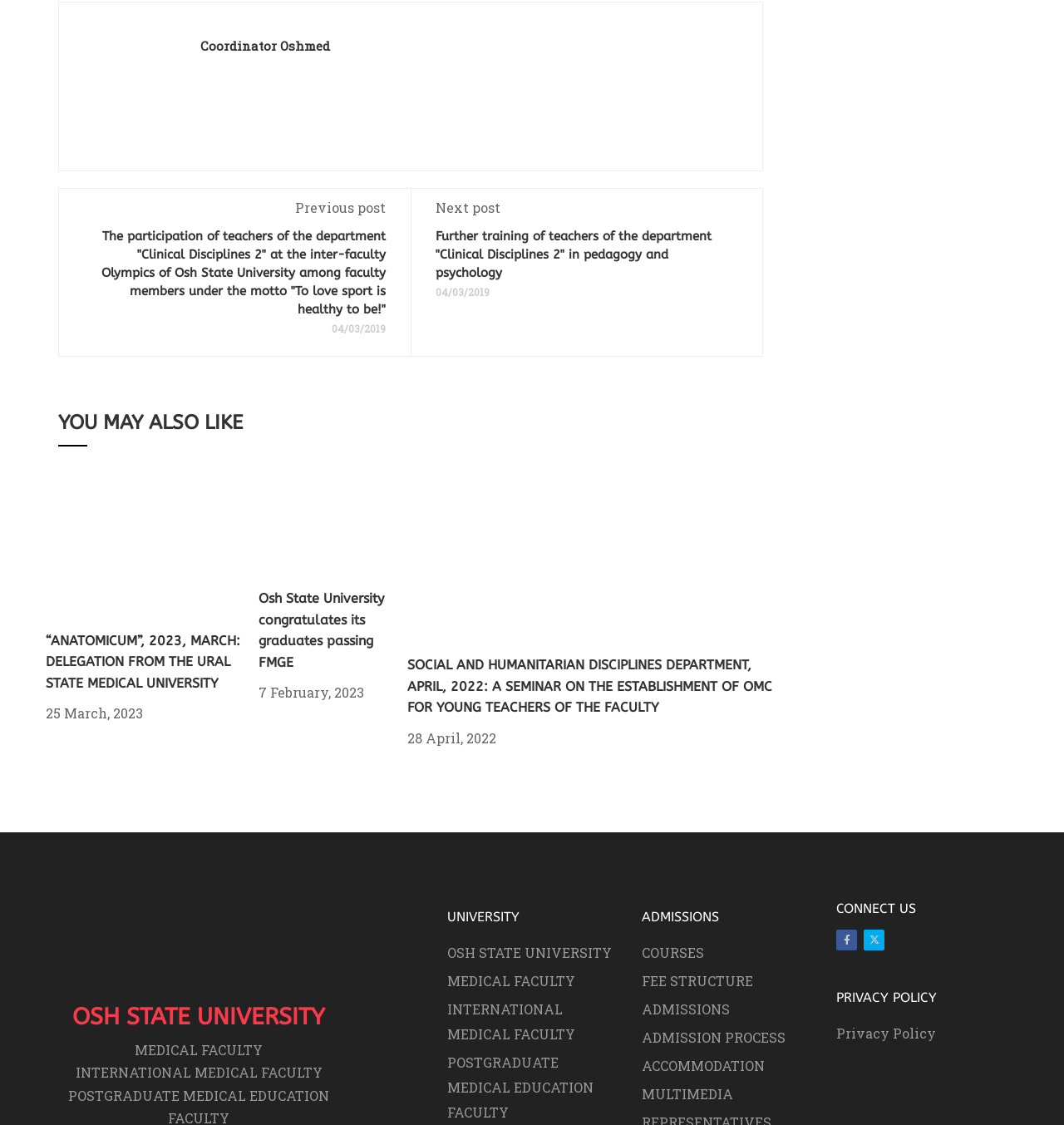Given the element description: "alt="author avatar"", predict the bounding box coordinates of this UI element. The coordinates must be four float numbers between 0 and 1, given as [left, top, right, bottom].

[0.079, 0.055, 0.165, 0.071]